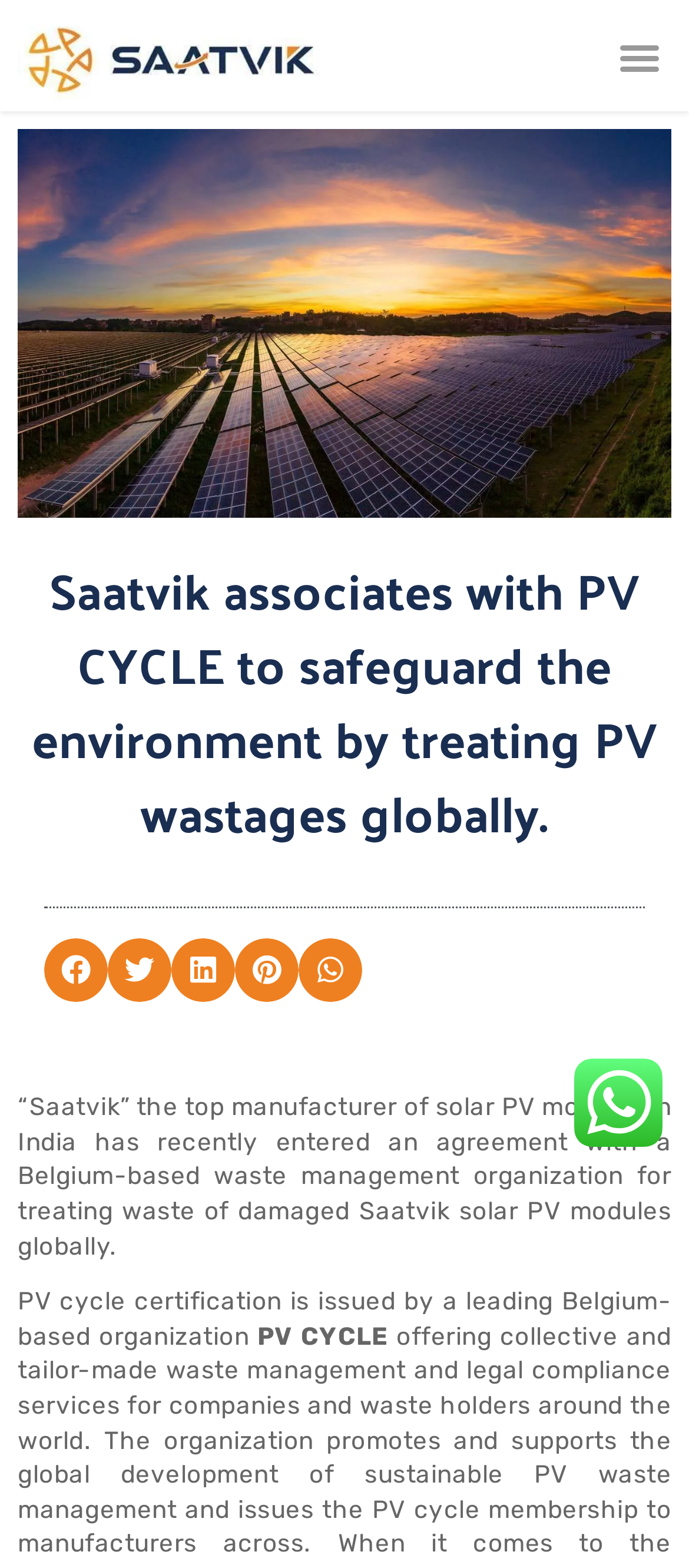Offer an extensive depiction of the webpage and its key elements.

The webpage is about Saatvik, a leading manufacturer of solar PV modules in India, and its partnership with a Belgium-based waste management organization to treat waste of damaged solar PV modules globally. 

At the top left of the page, there is a link. On the top right, there is a menu toggle button. Below the menu toggle button, there is a large image that spans almost the entire width of the page. 

The main content of the page starts with a heading that announces Saatvik's association with PV CYCLE to safeguard the environment. Below the heading, there are five social media sharing buttons, aligned horizontally, allowing users to share the content on Facebook, Twitter, LinkedIn, Pinterest, and WhatsApp.

The main article is divided into three paragraphs. The first paragraph explains that Saatvik has entered an agreement with a Belgium-based waste management organization to treat waste of damaged Saatvik solar PV modules globally. The second paragraph mentions that PV cycle certification is issued by a leading Belgium-based organization. The third paragraph is a single line that highlights "PV CYCLE". 

On the right side of the page, near the bottom, there is a smaller image.